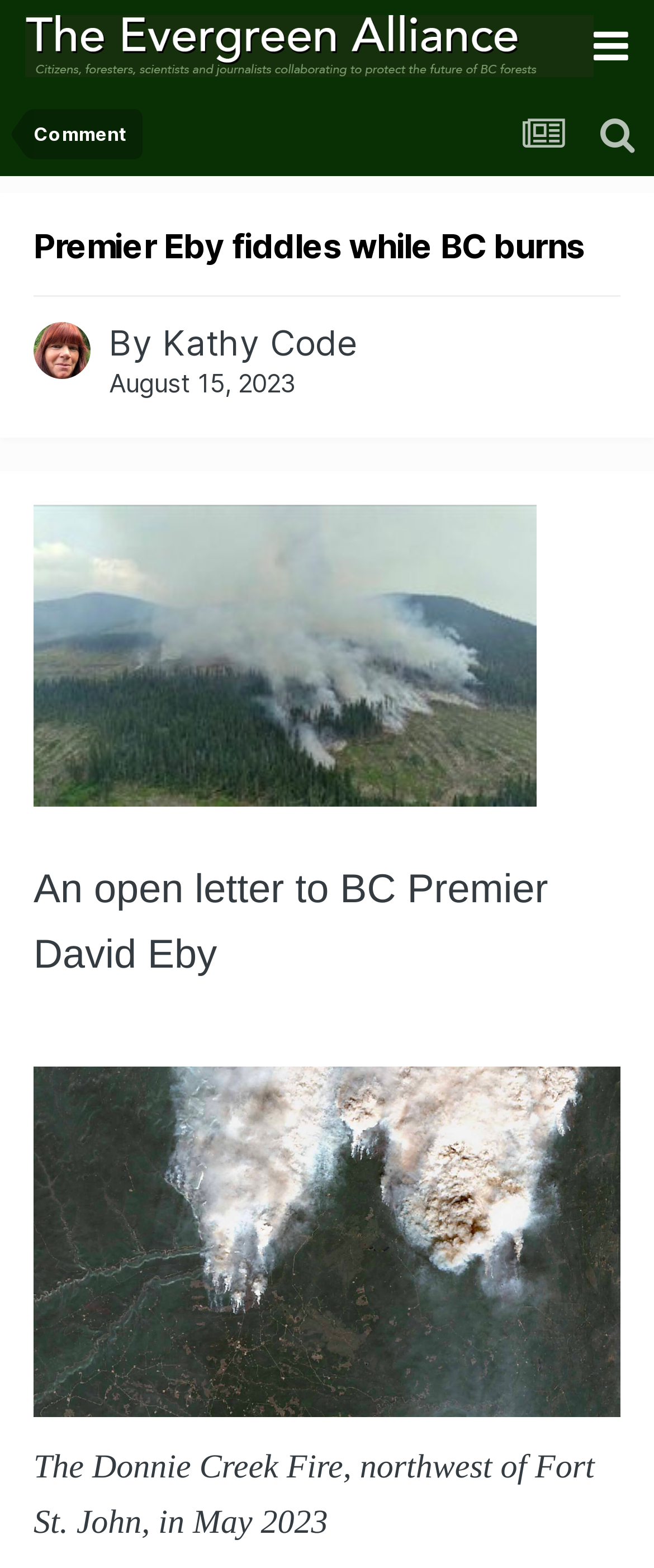Respond to the following question using a concise word or phrase: 
Who is the author of the open letter?

Kathy Code